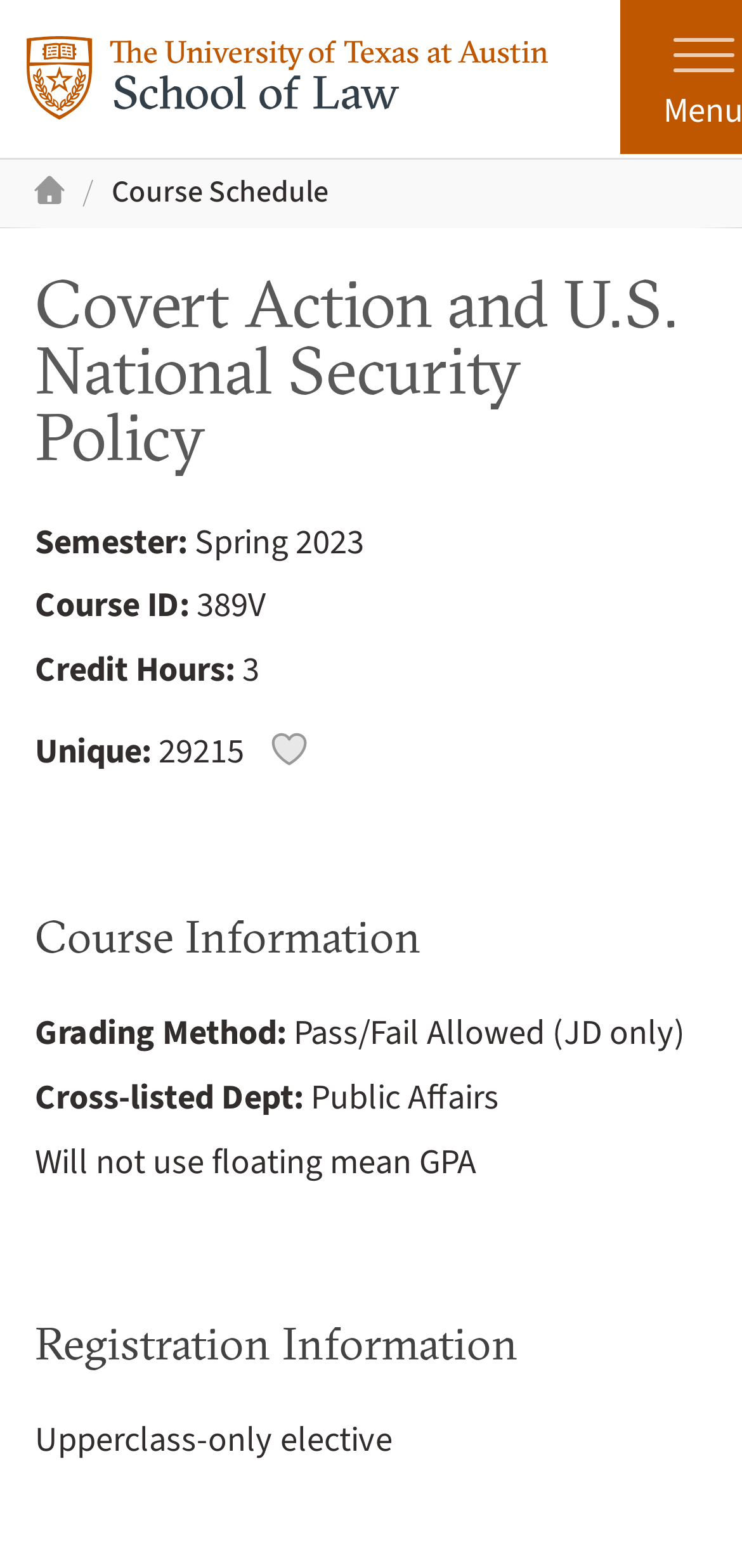Identify the bounding box for the UI element described as: "Course Schedule". The coordinates should be four float numbers between 0 and 1, i.e., [left, top, right, bottom].

[0.15, 0.108, 0.443, 0.139]